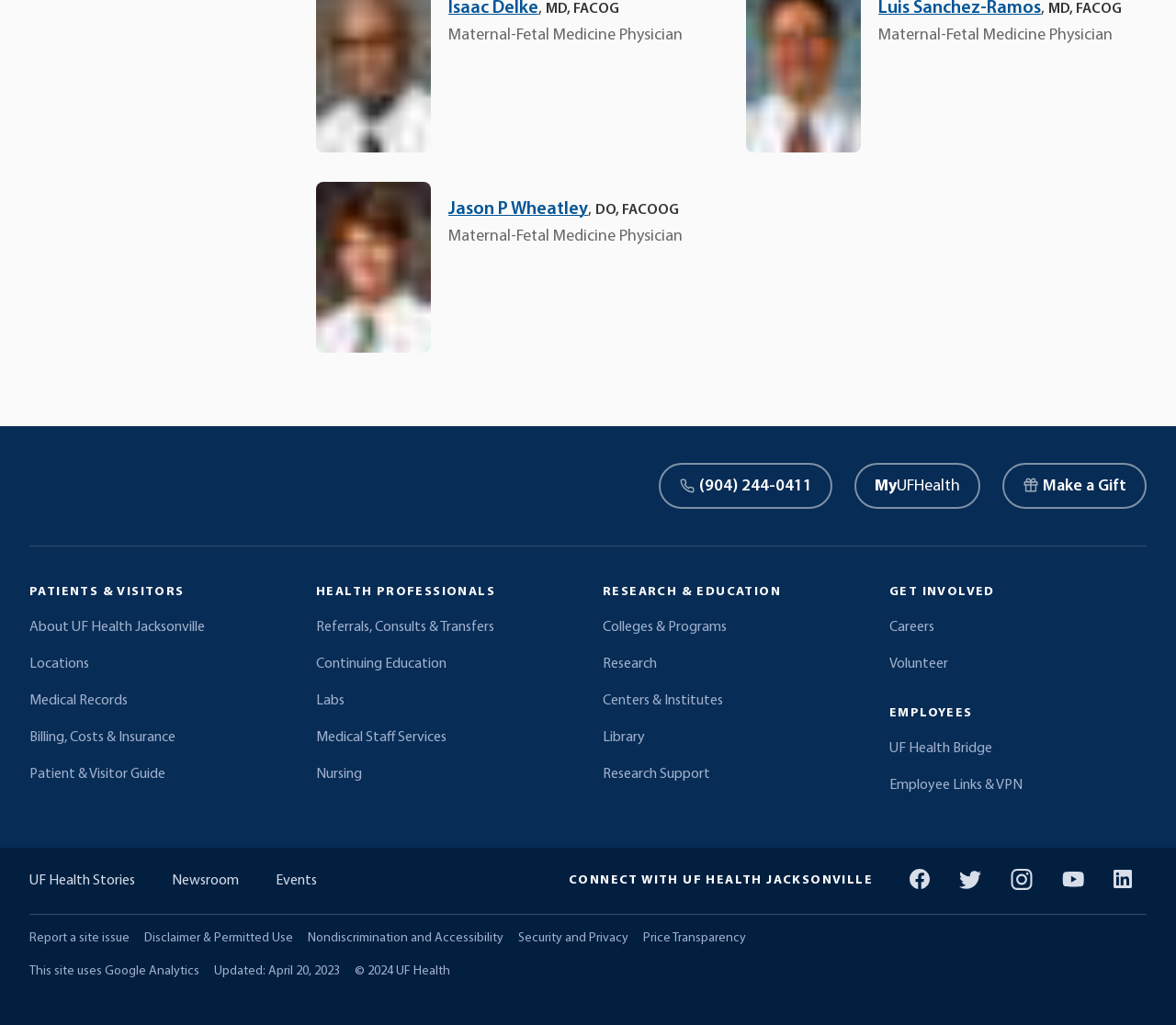Please determine the bounding box coordinates for the element that should be clicked to follow these instructions: "Click the link to University of Florida Health".

[0.025, 0.452, 0.128, 0.496]